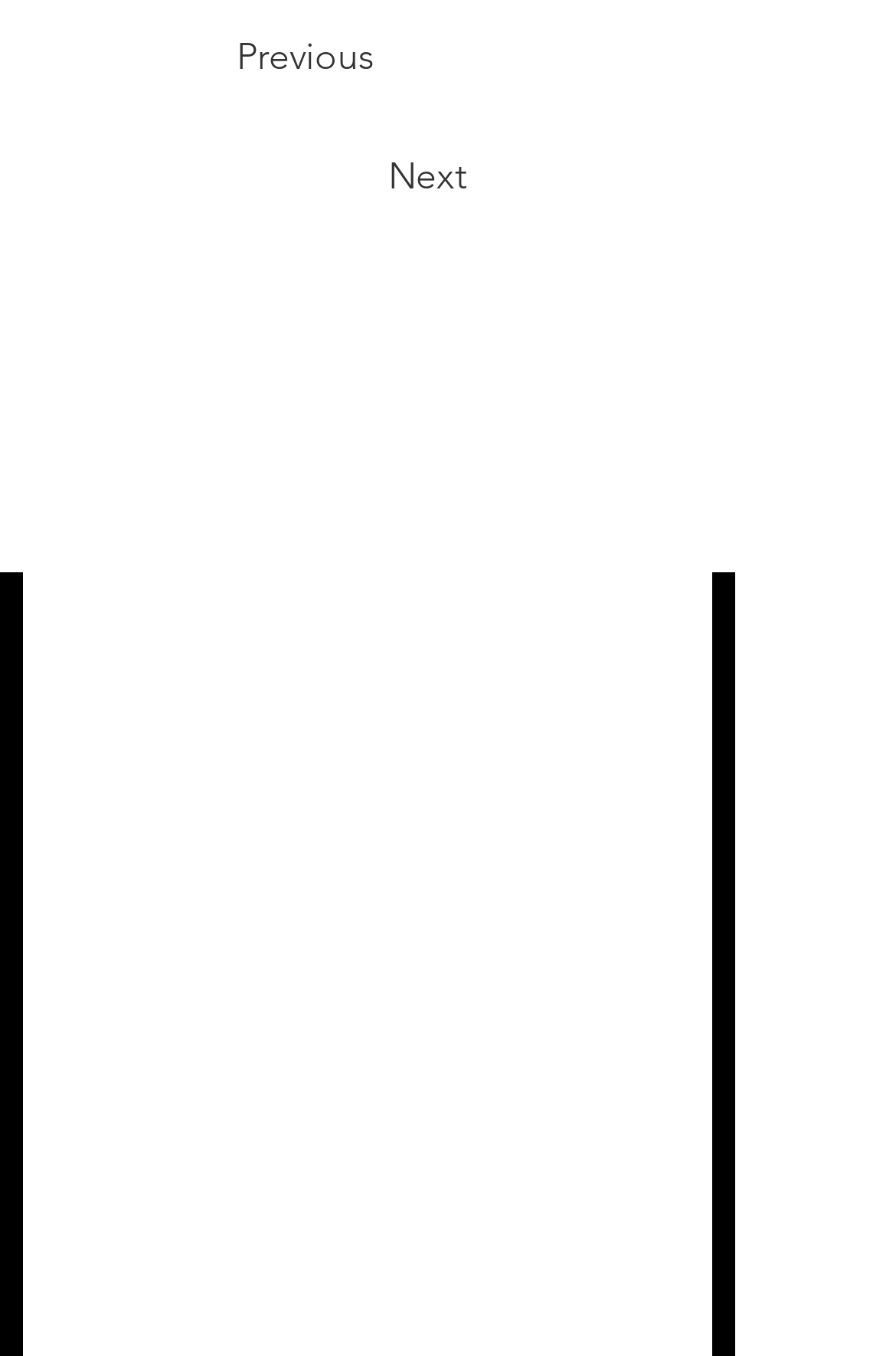How many social media icons are there?
Please provide a detailed and thorough answer to the question.

I found the answer by looking at the list element with the description 'Social Bar' located at [0.228, 0.432, 0.59, 0.472]. This list contains four link elements with descriptions 'White Twitter Icon', 'White Facebook Icon', 'White Pinterest Icon', and 'White Instagram Icon', which are likely to be social media icons.